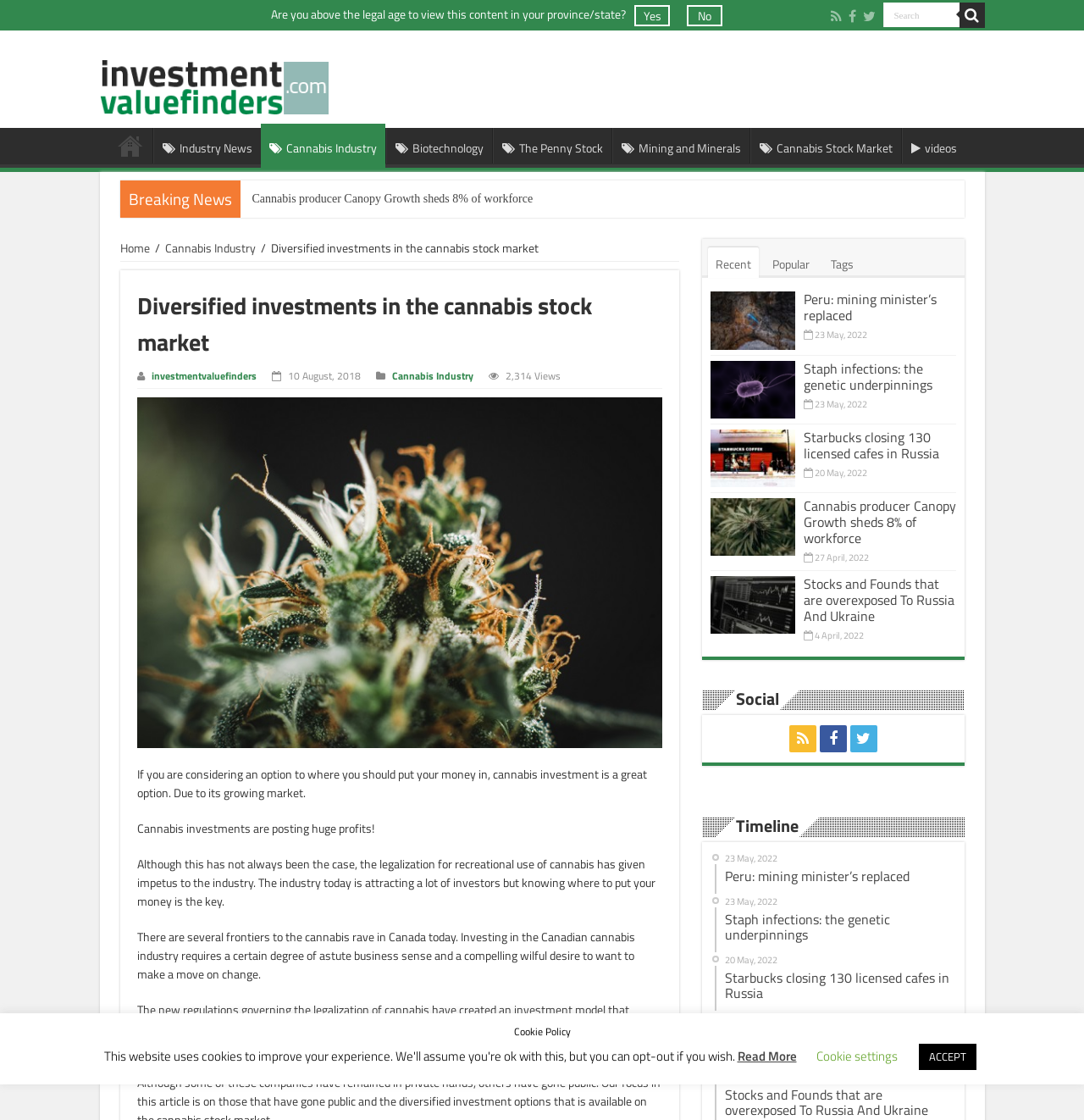What is the topic of the article with the most views? Using the information from the screenshot, answer with a single word or phrase.

Diversified investments in the cannabis stock market